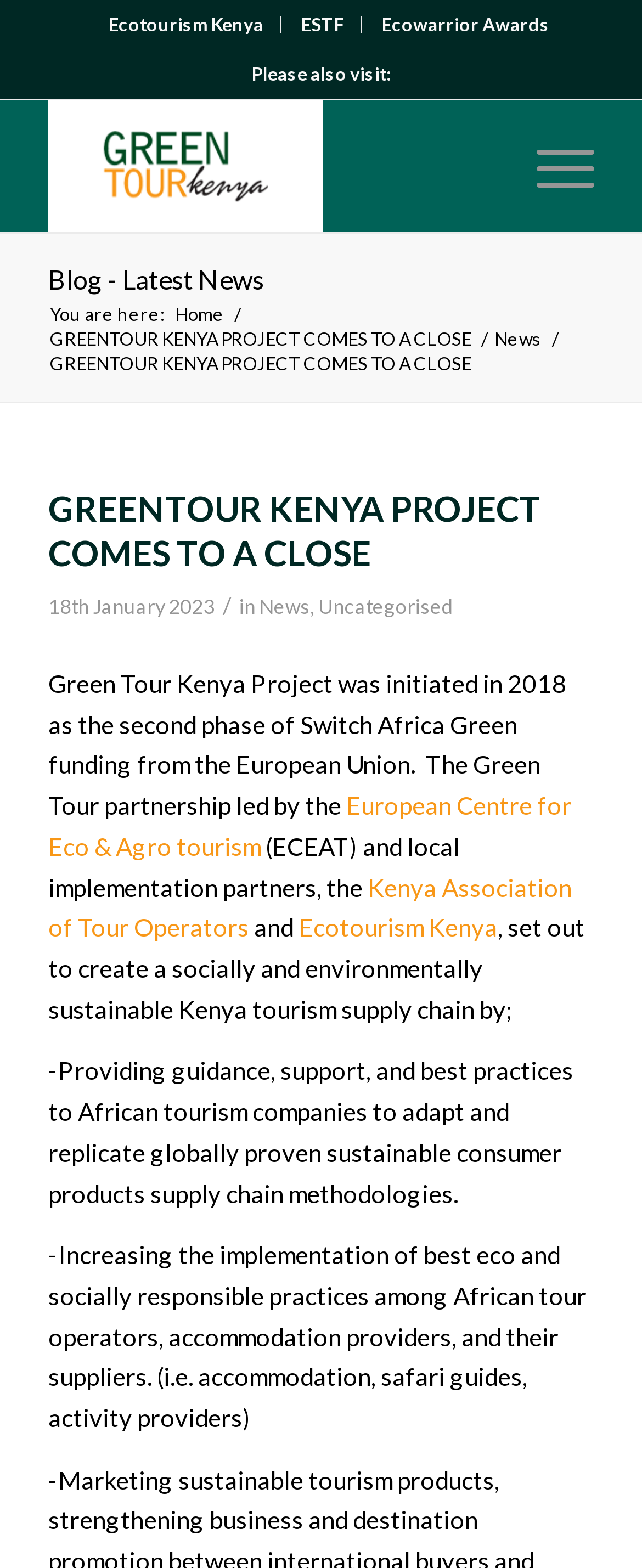How many links are there in the news article?
Refer to the screenshot and answer in one word or phrase.

5